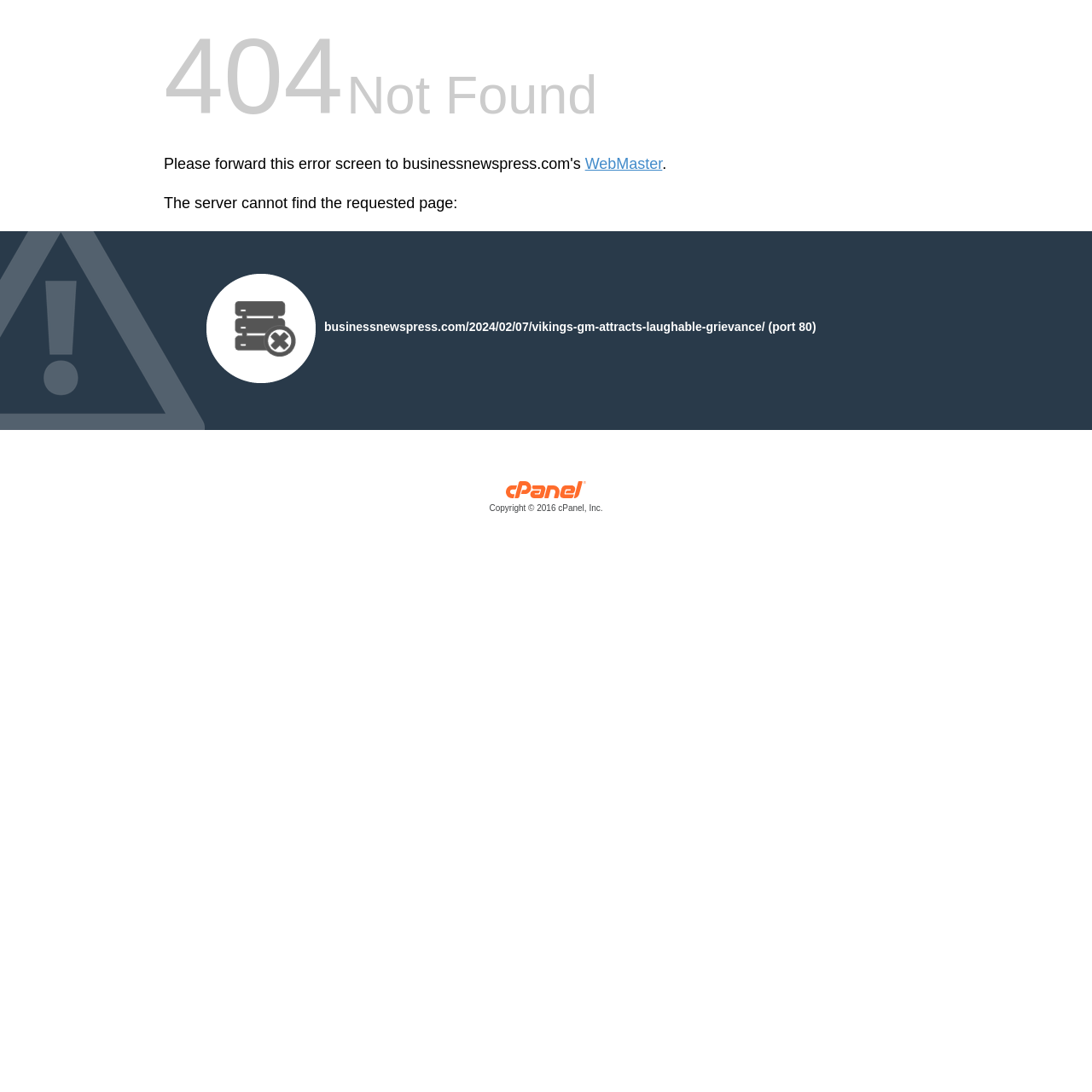Highlight the bounding box of the UI element that corresponds to this description: "WebMaster".

[0.536, 0.142, 0.607, 0.158]